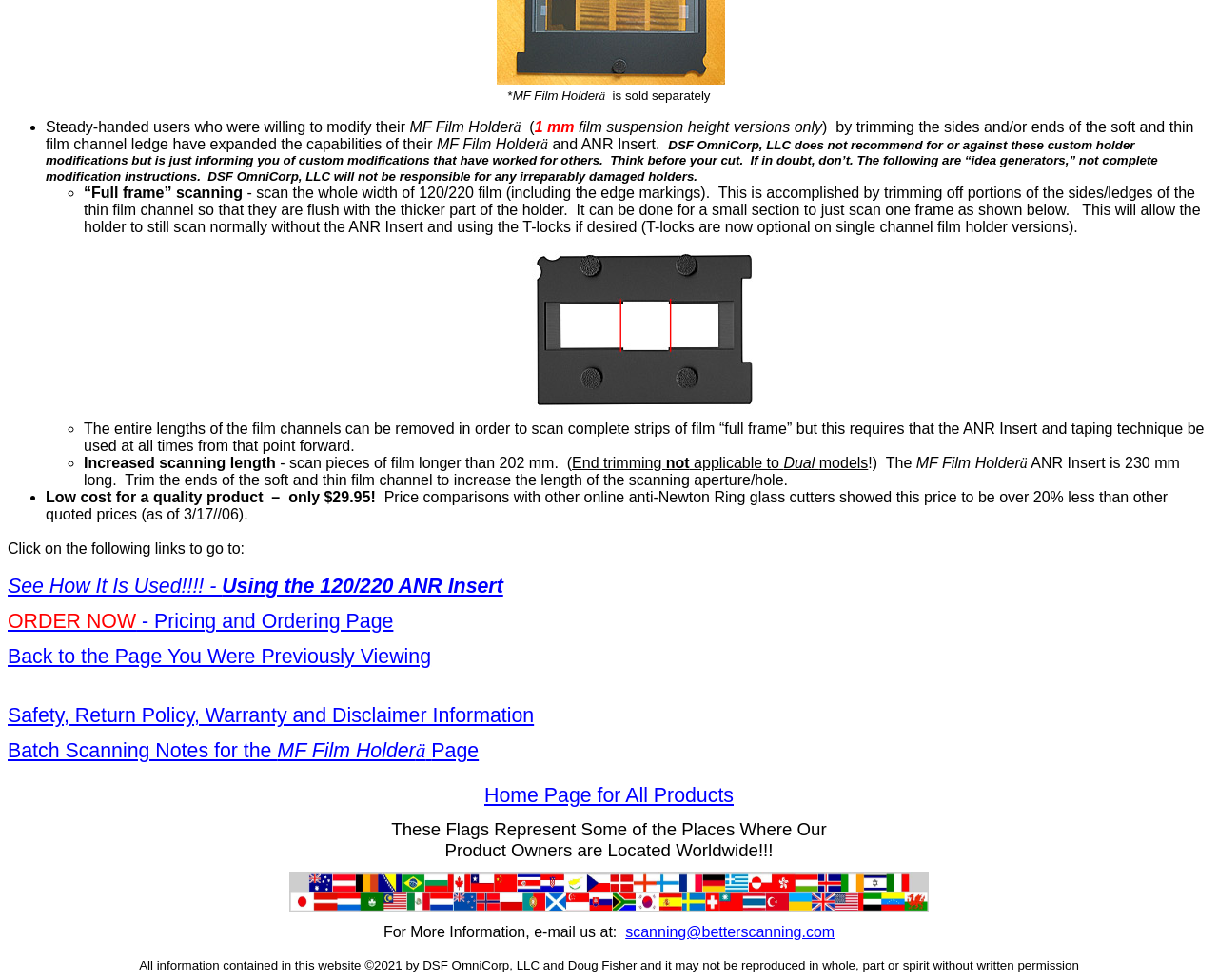Given the description "Home Page for All Products", determine the bounding box of the corresponding UI element.

[0.398, 0.8, 0.602, 0.823]